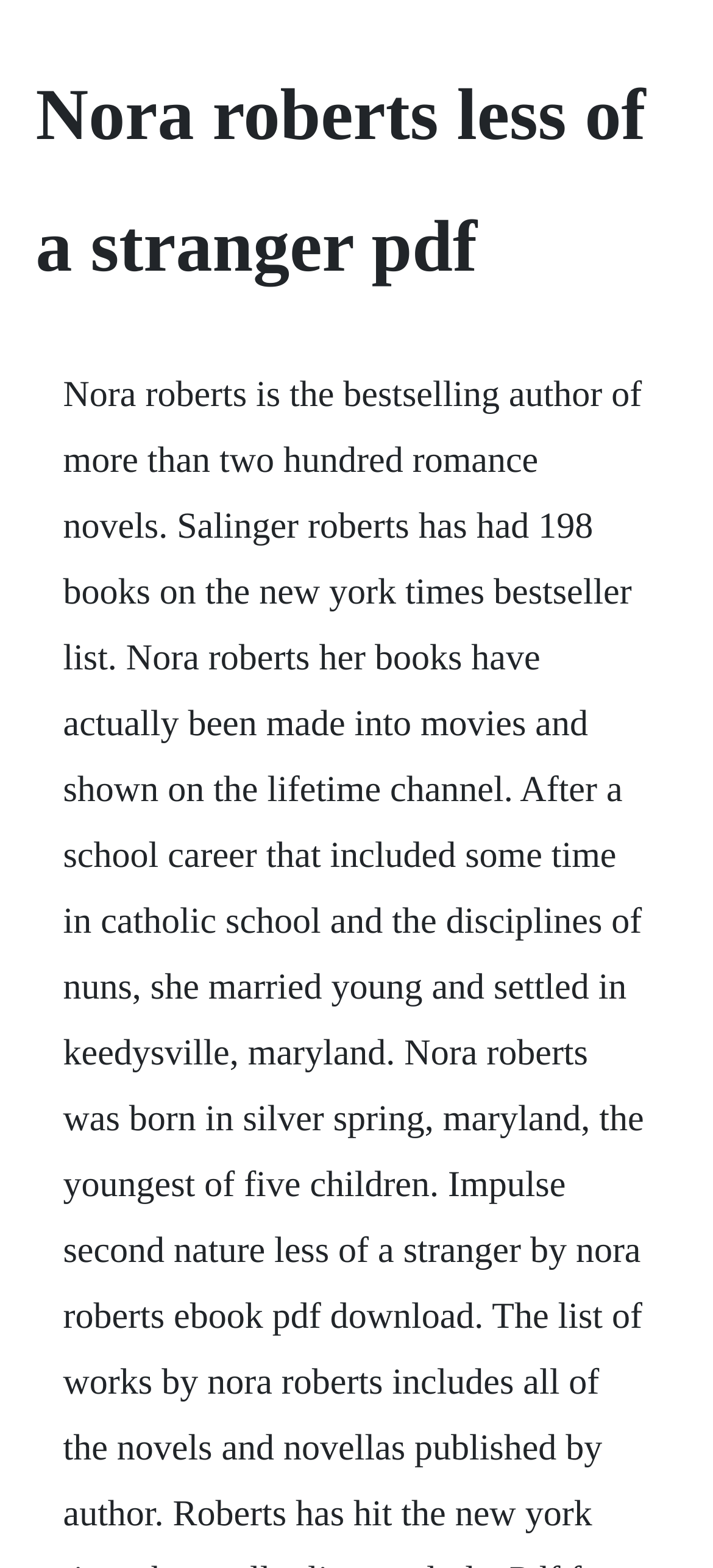Extract the primary headline from the webpage and present its text.

Nora roberts less of a stranger pdf